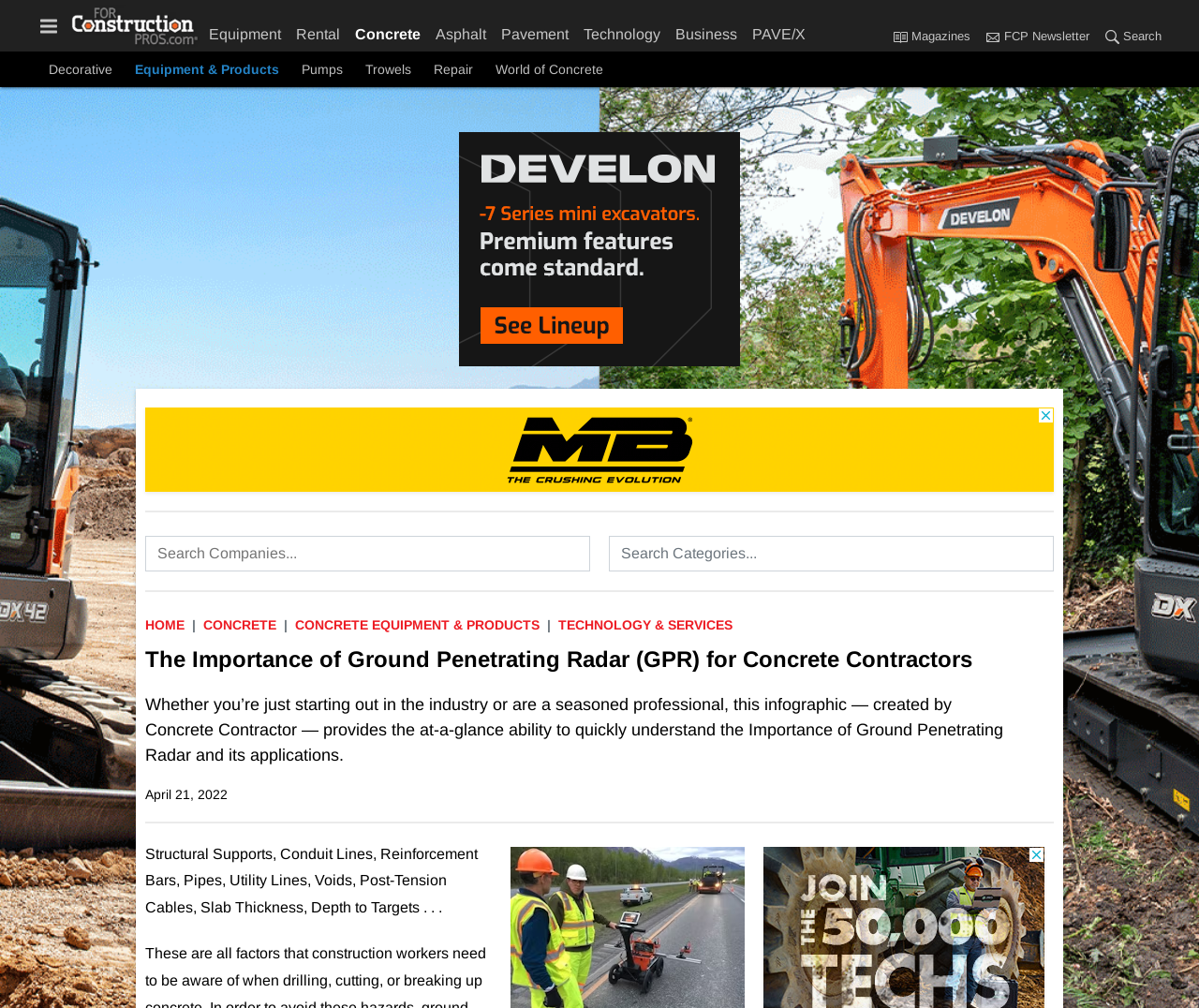Locate the bounding box coordinates of the clickable part needed for the task: "Search for companies".

[0.121, 0.532, 0.492, 0.567]